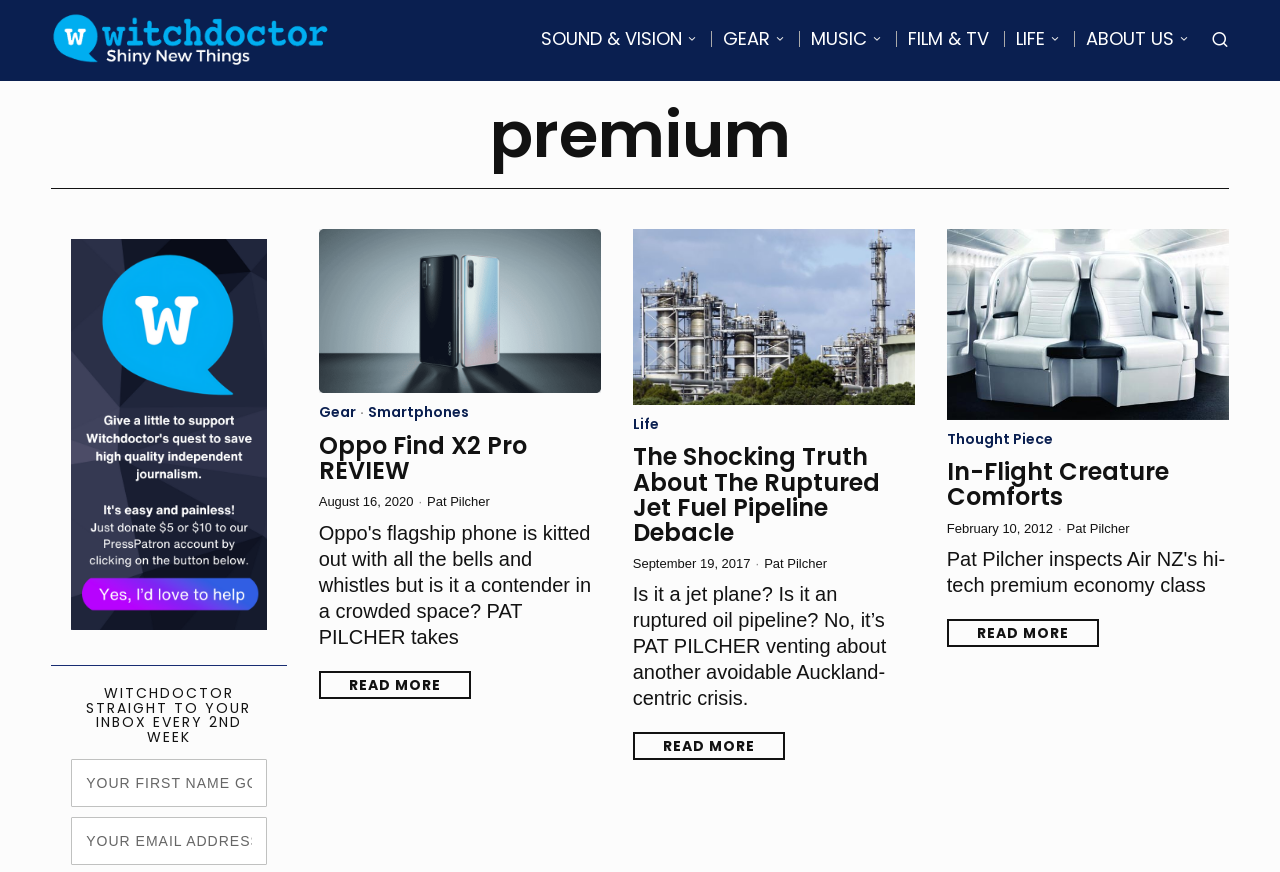Identify the bounding box for the UI element described as: "name="EMAIL" placeholder="Your email address"". The coordinates should be four float numbers between 0 and 1, i.e., [left, top, right, bottom].

[0.056, 0.937, 0.208, 0.992]